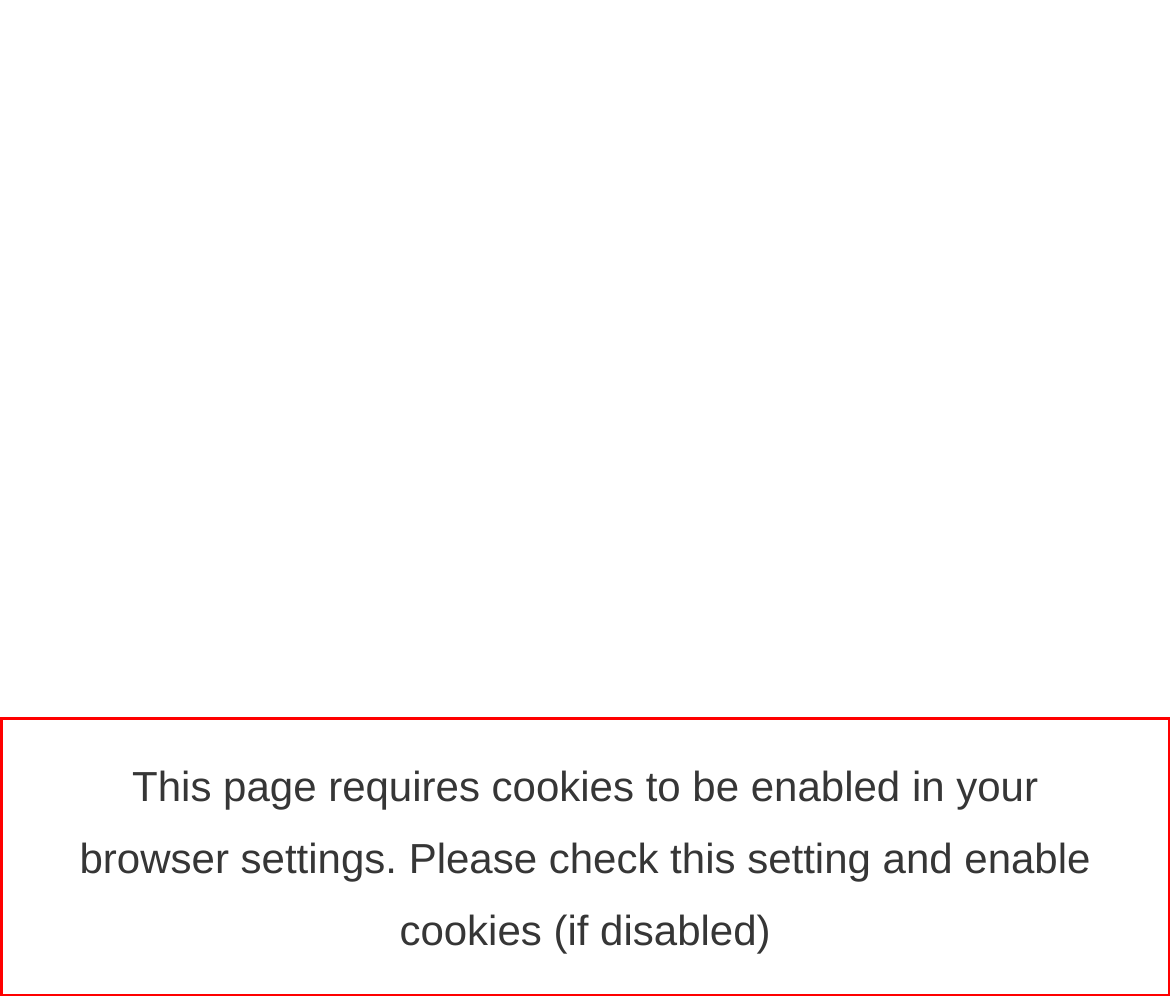Please analyze the screenshot of a webpage and extract the text content within the red bounding box using OCR.

This page requires cookies to be enabled in your browser settings. Please check this setting and enable cookies (if disabled)